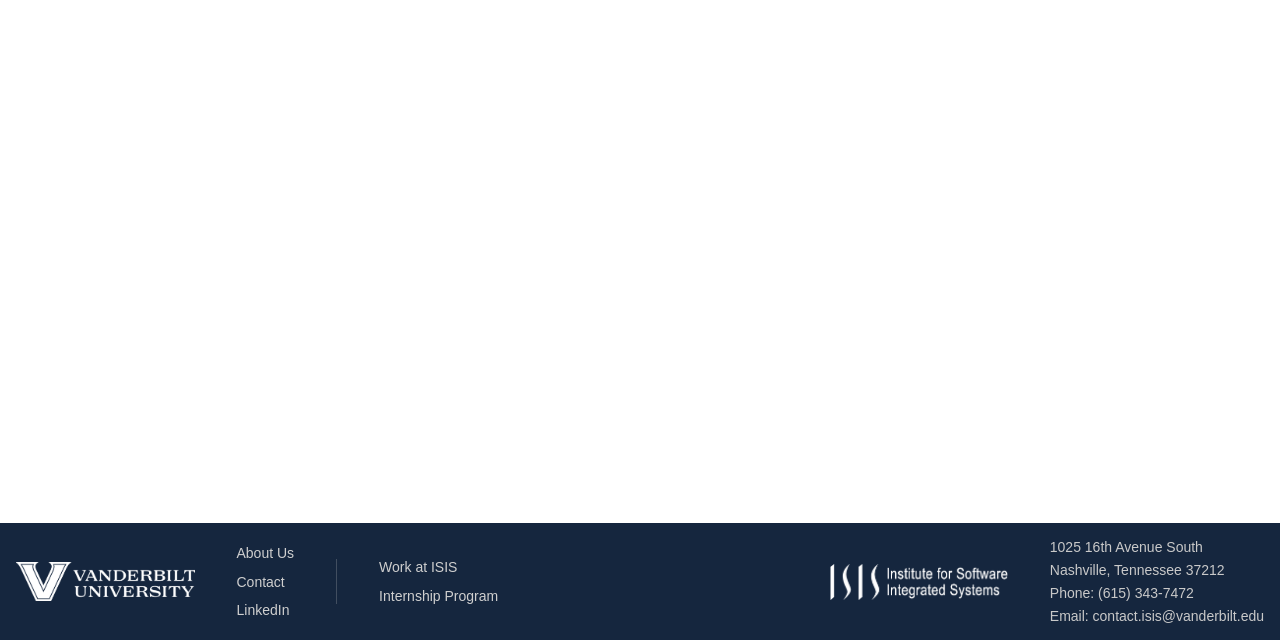Locate the bounding box of the UI element described by: "About Us" in the given webpage screenshot.

[0.185, 0.852, 0.23, 0.91]